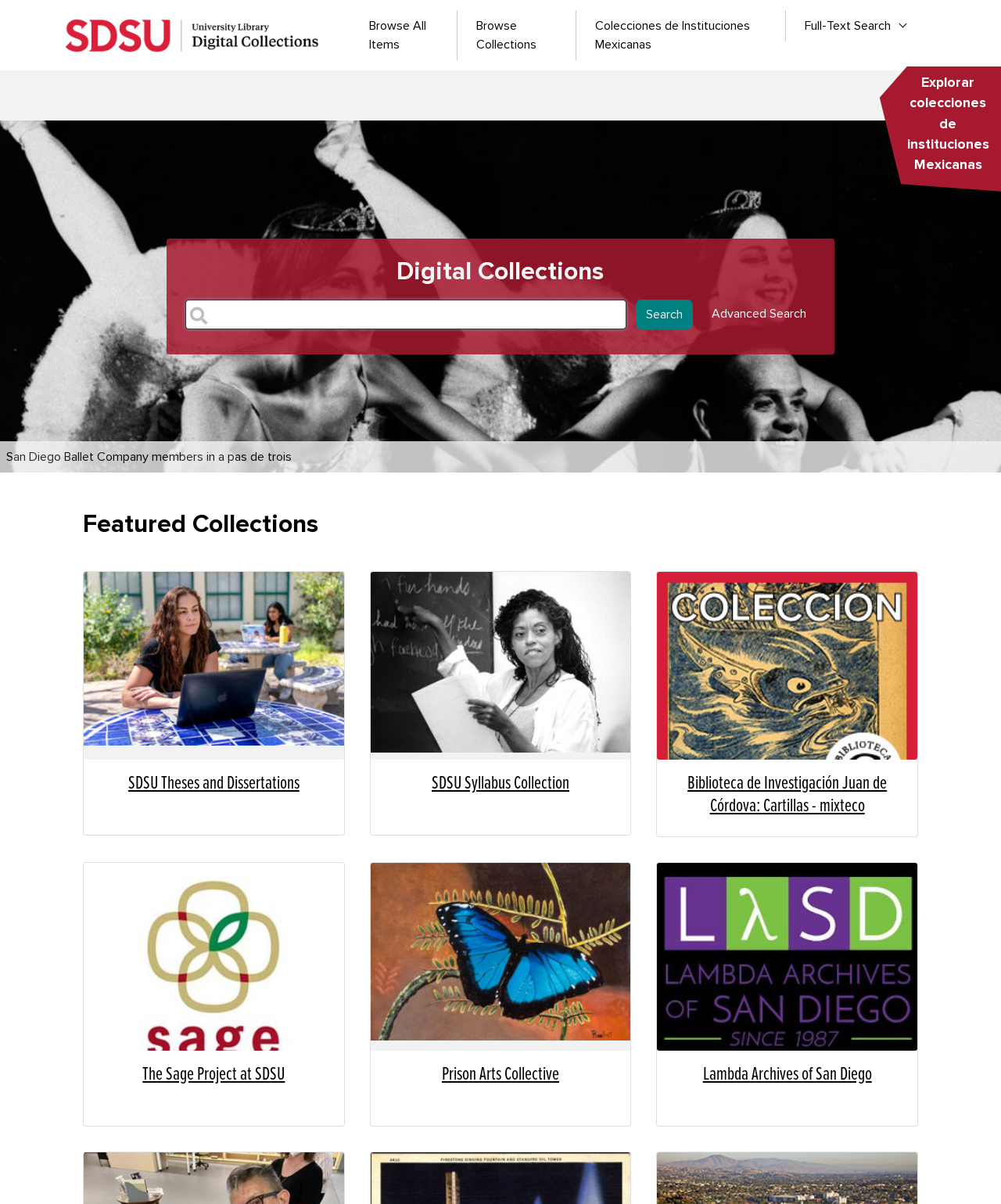Please answer the following question using a single word or phrase: 
What is the main navigation menu?

Browse All Items, Browse Collections, etc.